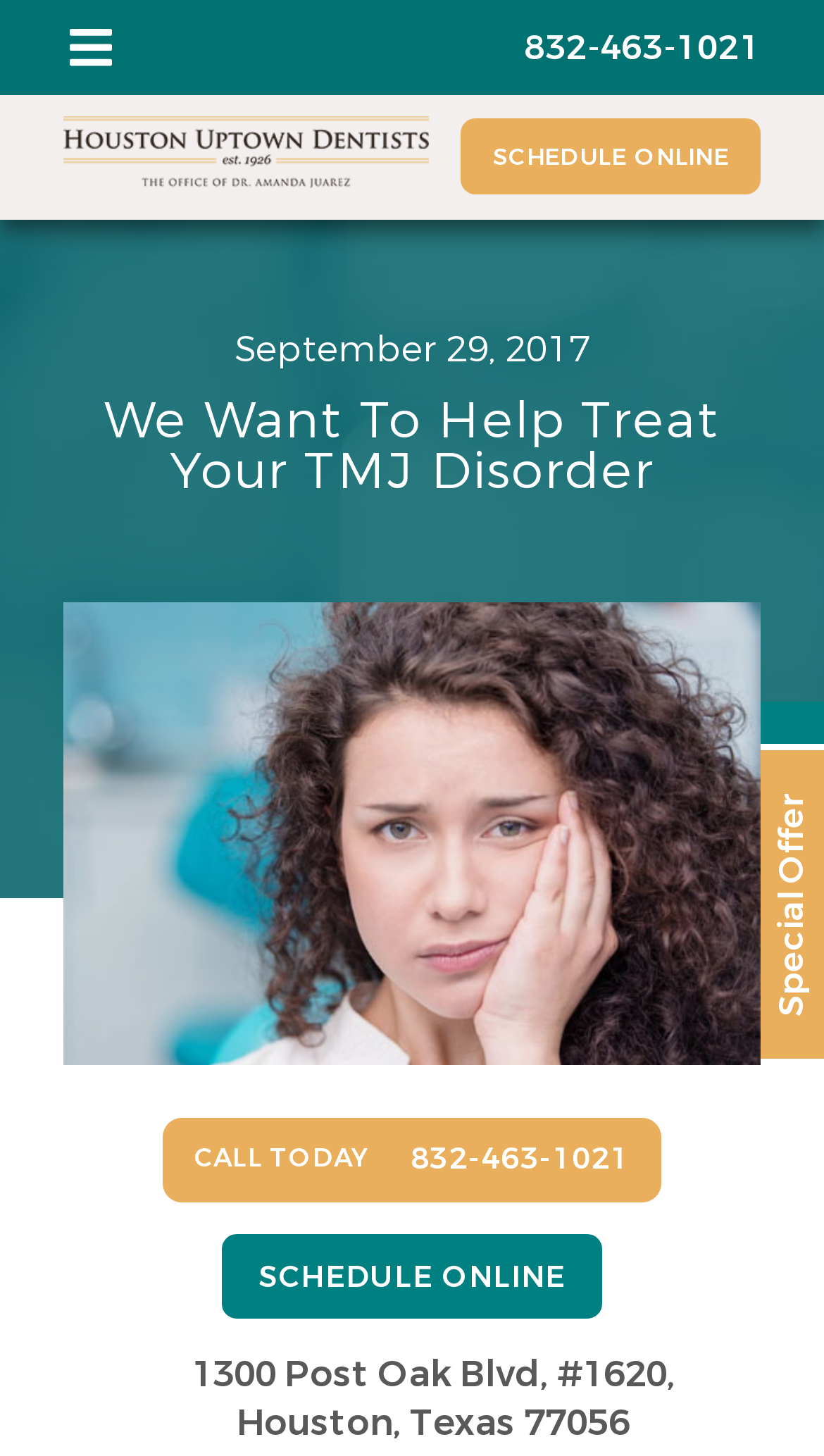What is the date mentioned on the webpage?
Look at the image and construct a detailed response to the question.

I found the date by looking at the StaticText element with the text 'September 29, 2017' which is located in the middle of the page.